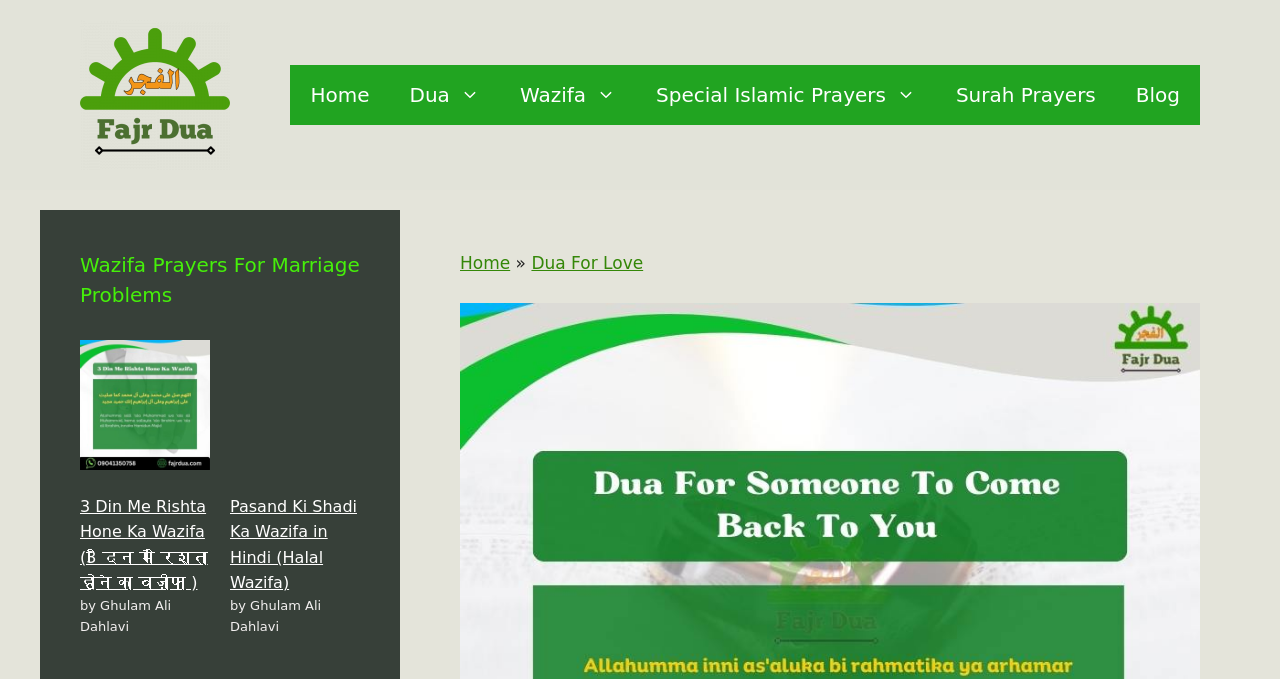What is the topic of the webpage?
Please provide a comprehensive answer based on the details in the screenshot.

I found the heading 'Wazifa Prayers For Marriage Problems' which suggests that the webpage is about Islamic prayers and wazifa related to marriage problems.